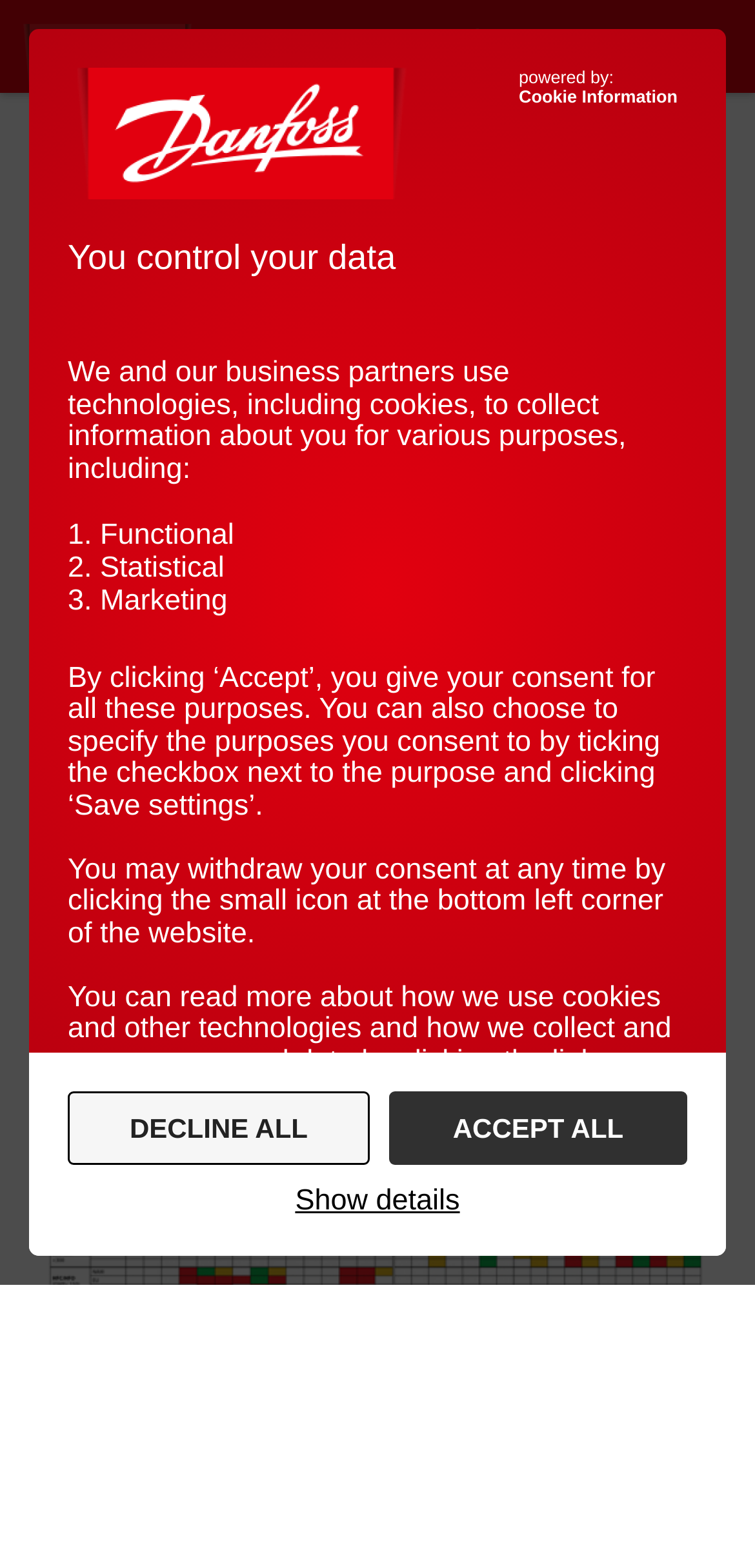From the element description Refrigerant policies and regulations, predict the bounding box coordinates of the UI element. The coordinates must be specified in the format (top-left x, top-left y, bottom-right x, bottom-right y) and should be within the 0 to 1 range.

[0.072, 0.178, 0.544, 0.207]